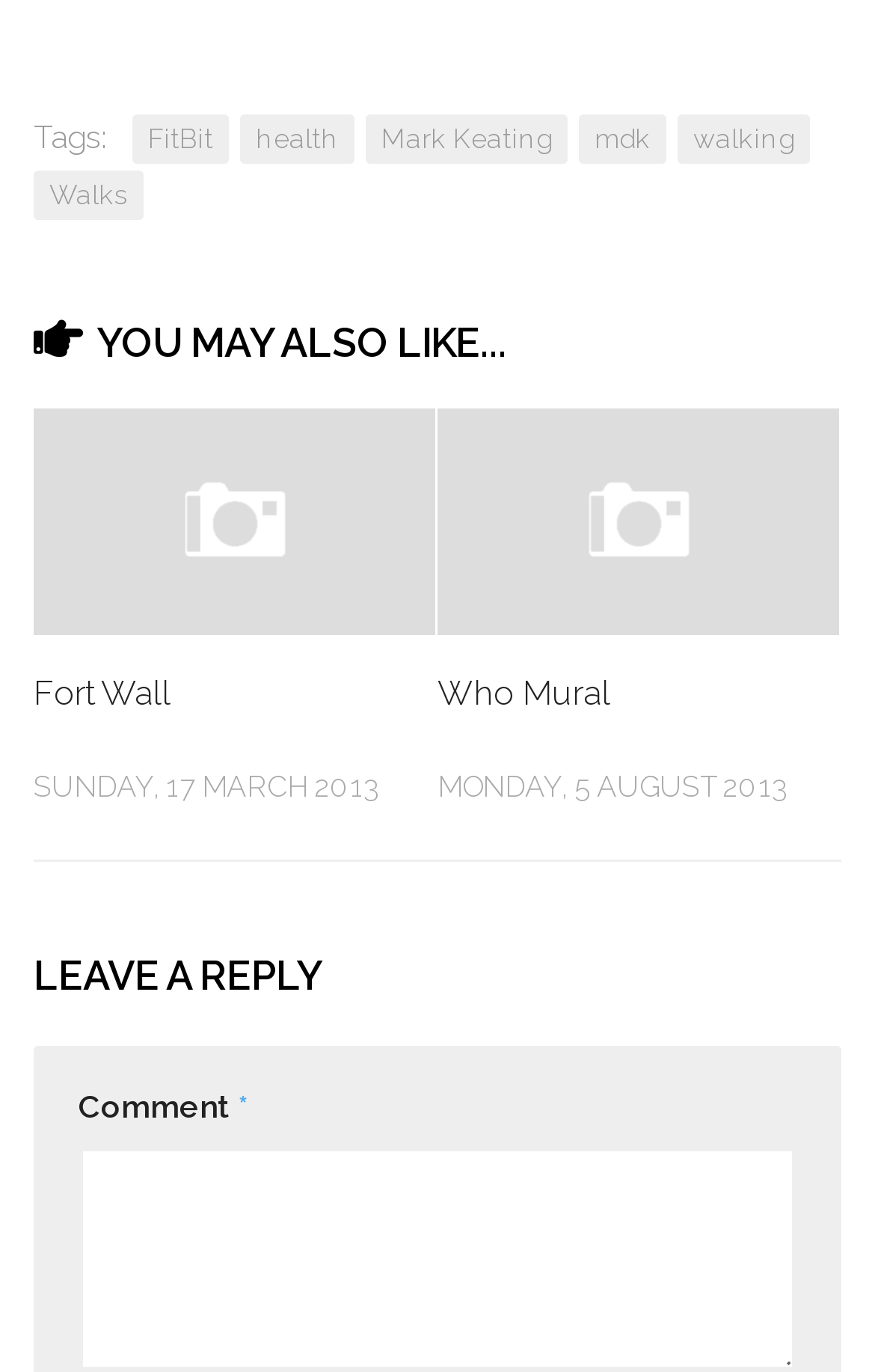Please specify the bounding box coordinates for the clickable region that will help you carry out the instruction: "Click on the Who Mural link".

[0.5, 0.298, 0.959, 0.462]